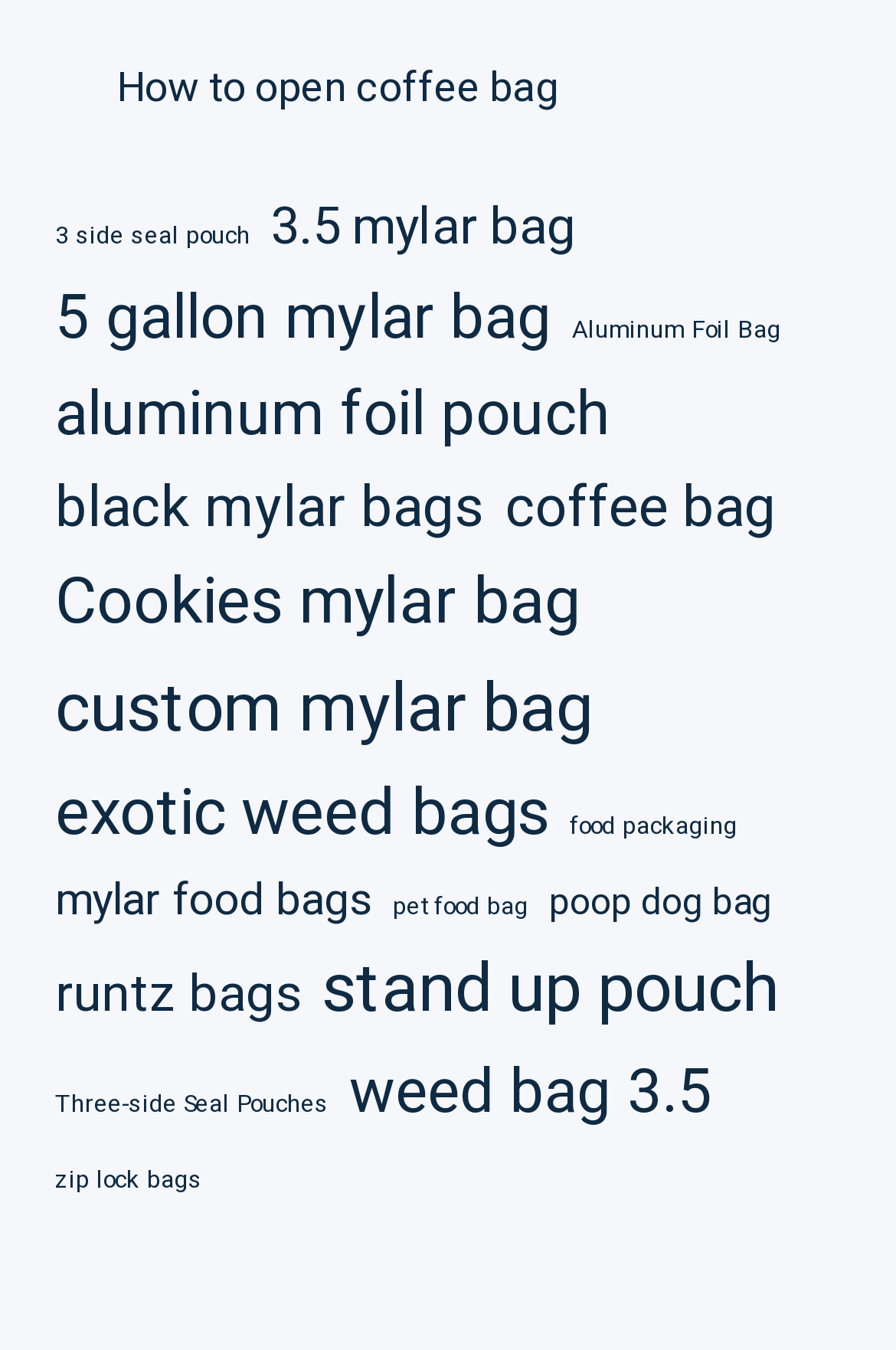Could you specify the bounding box coordinates for the clickable section to complete the following instruction: "Click the link to switch to Japanese language"?

None